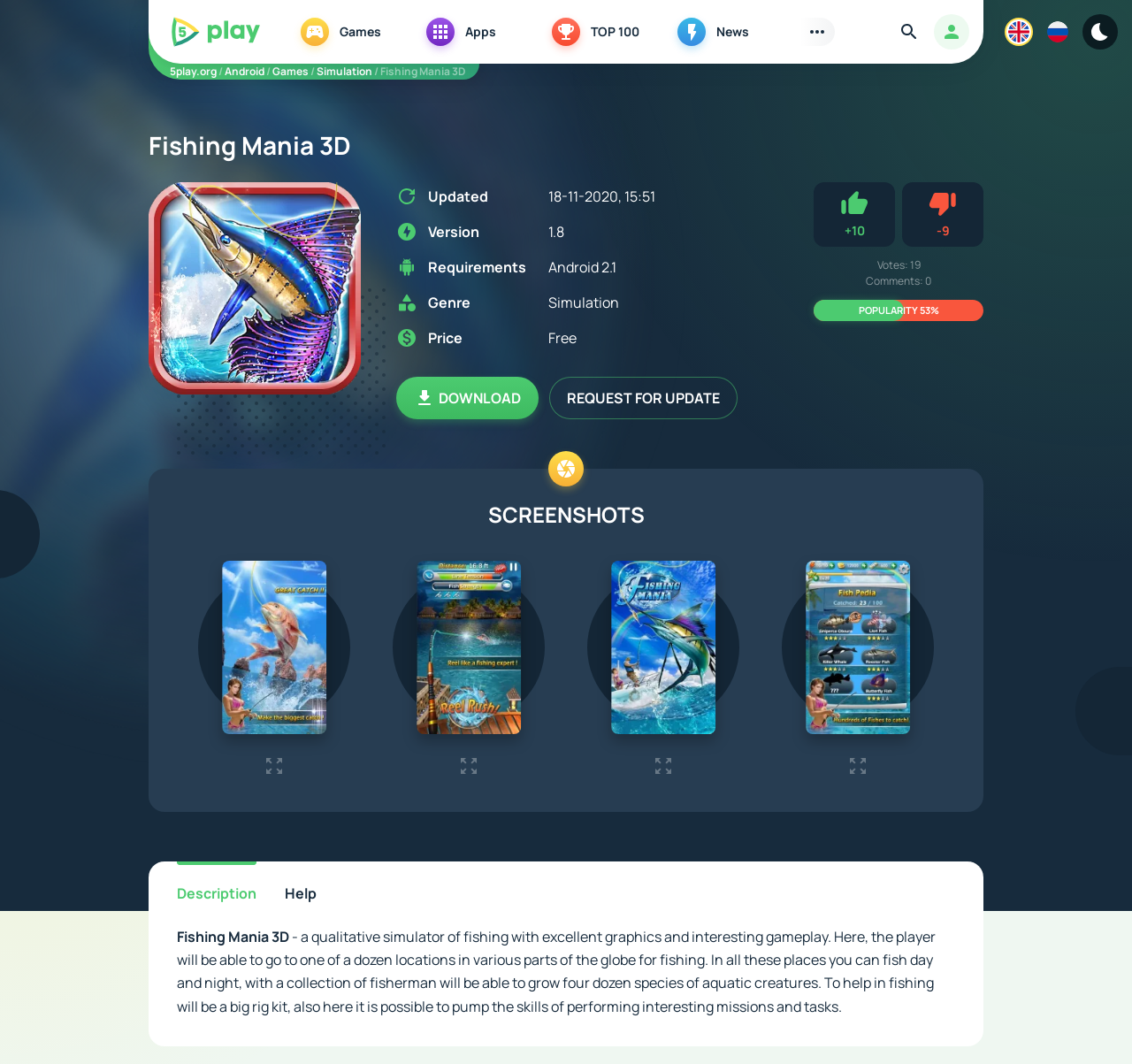Identify the bounding box for the described UI element. Provide the coordinates in (top-left x, top-left y, bottom-right x, bottom-right y) format with values ranging from 0 to 1: Request for update

[0.485, 0.354, 0.652, 0.394]